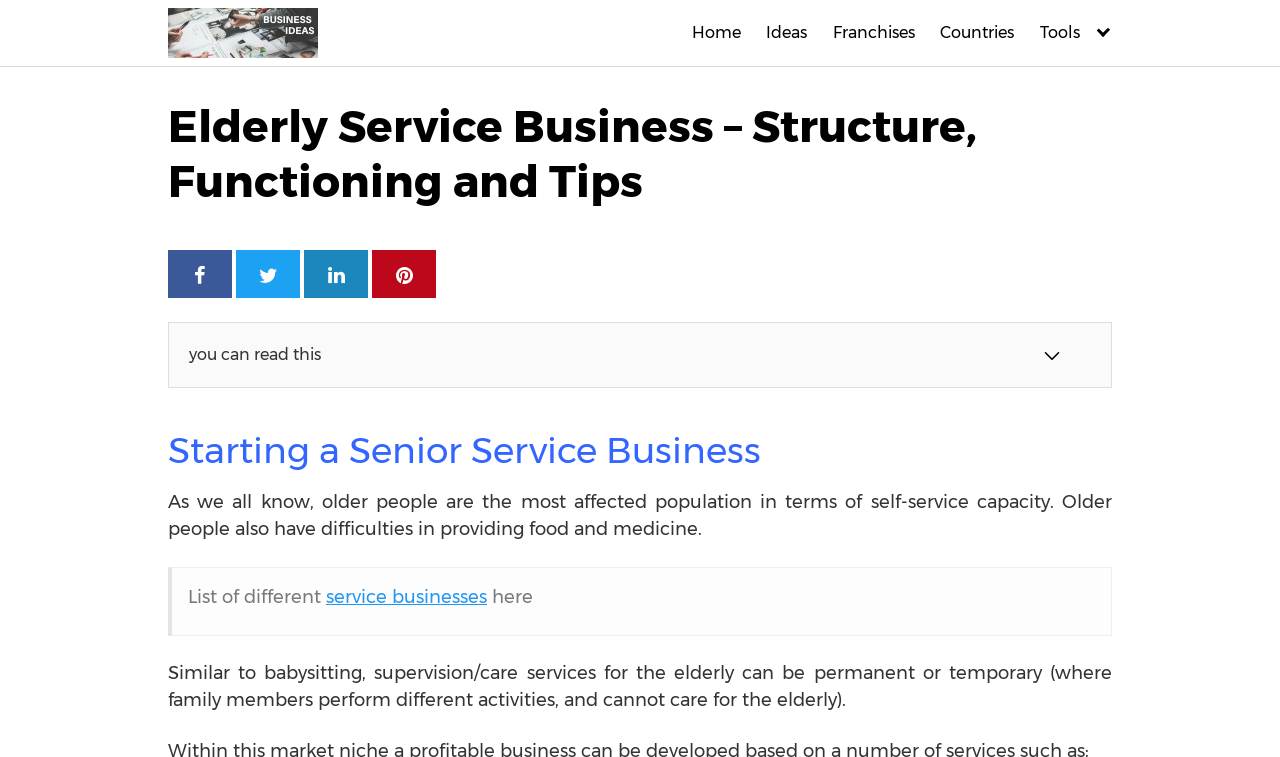What is the purpose of the checkbox?
Provide an in-depth and detailed explanation in response to the question.

The purpose of the checkbox is not explicitly stated on the webpage, but it is likely used to select or agree to a certain option or term, as it is a common functionality of checkboxes on webpages.